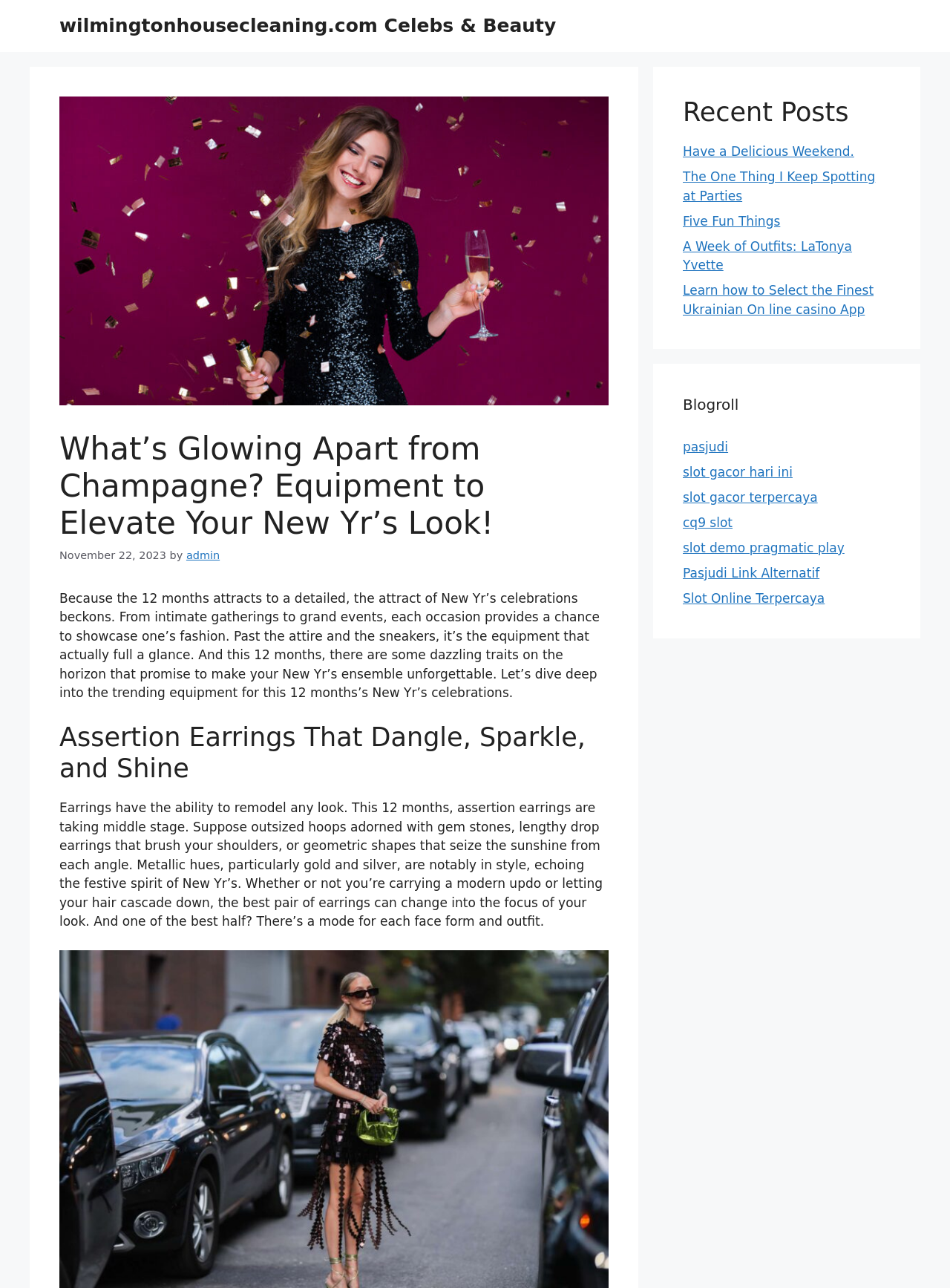Please determine the bounding box coordinates, formatted as (top-left x, top-left y, bottom-right x, bottom-right y), with all values as floating point numbers between 0 and 1. Identify the bounding box of the region described as: slot demo pragmatic play

[0.719, 0.42, 0.889, 0.431]